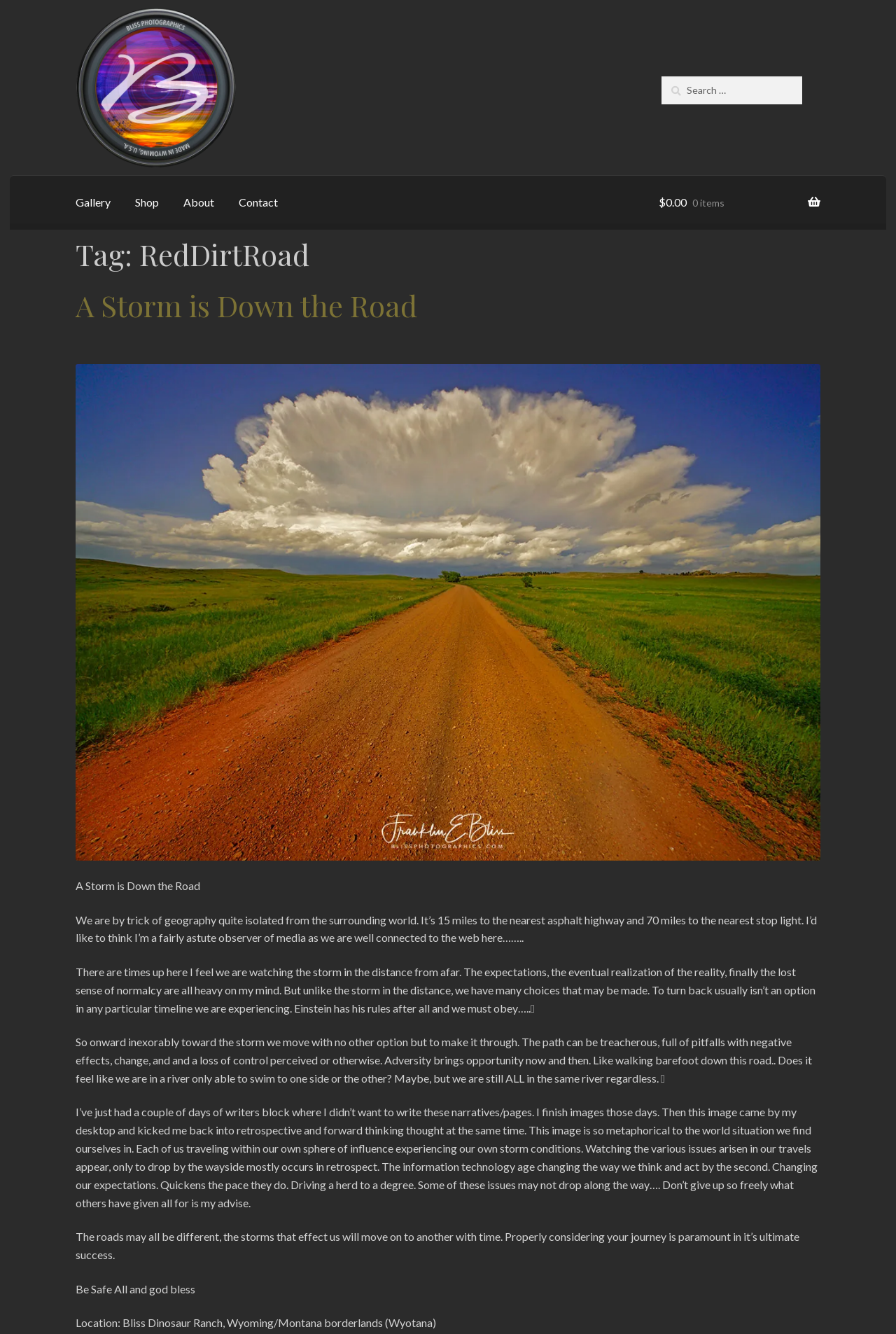What is the title of the first image on the page?
Provide a well-explained and detailed answer to the question.

The title of the first image on the page can be found in the link 'A Storm is Down the Road' which is located near the top of the webpage, indicating that this is the title of the image.